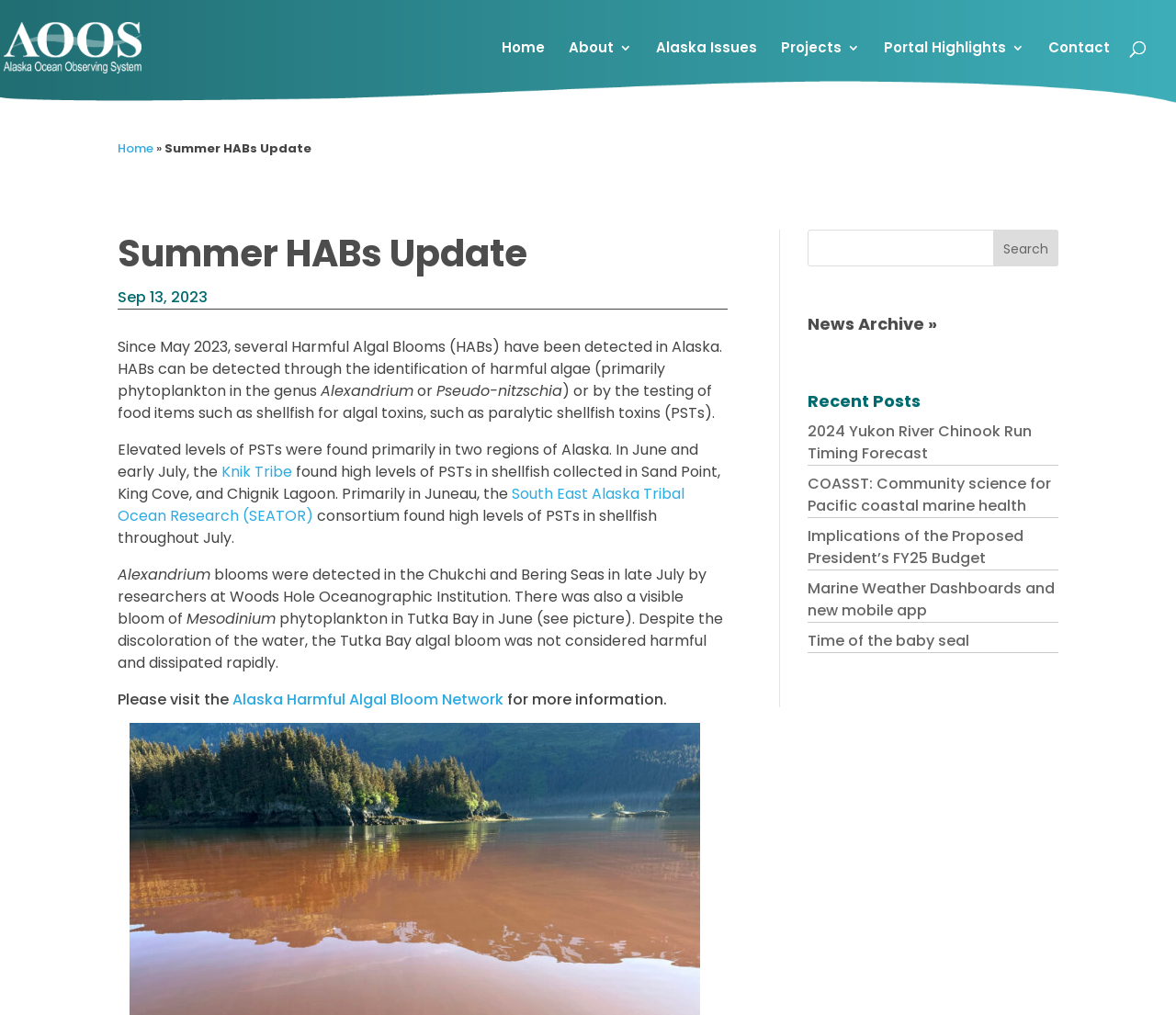Select the bounding box coordinates of the element I need to click to carry out the following instruction: "Search for something".

[0.687, 0.227, 0.9, 0.263]